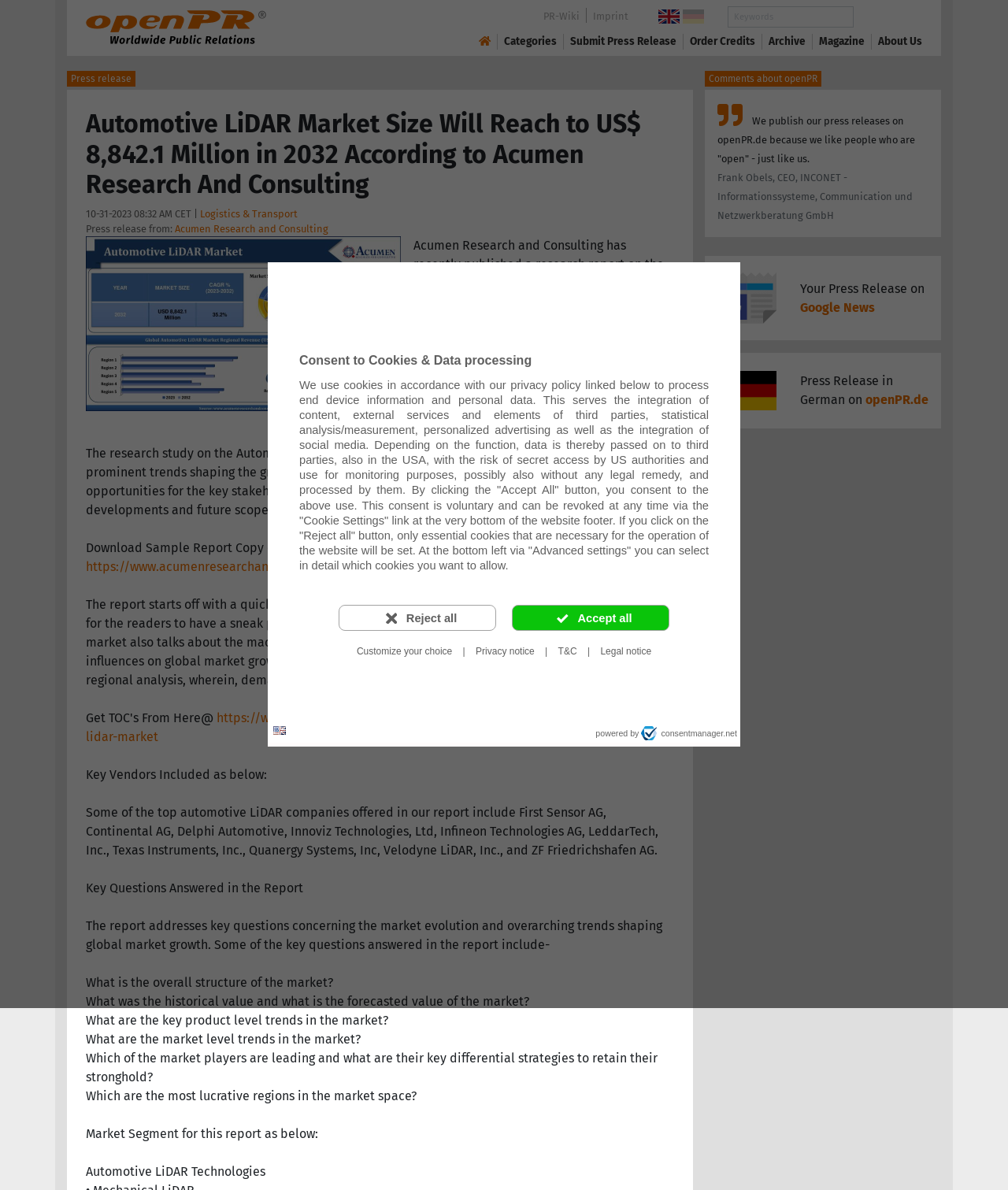Find and indicate the bounding box coordinates of the region you should select to follow the given instruction: "Search for keywords".

[0.722, 0.005, 0.847, 0.023]